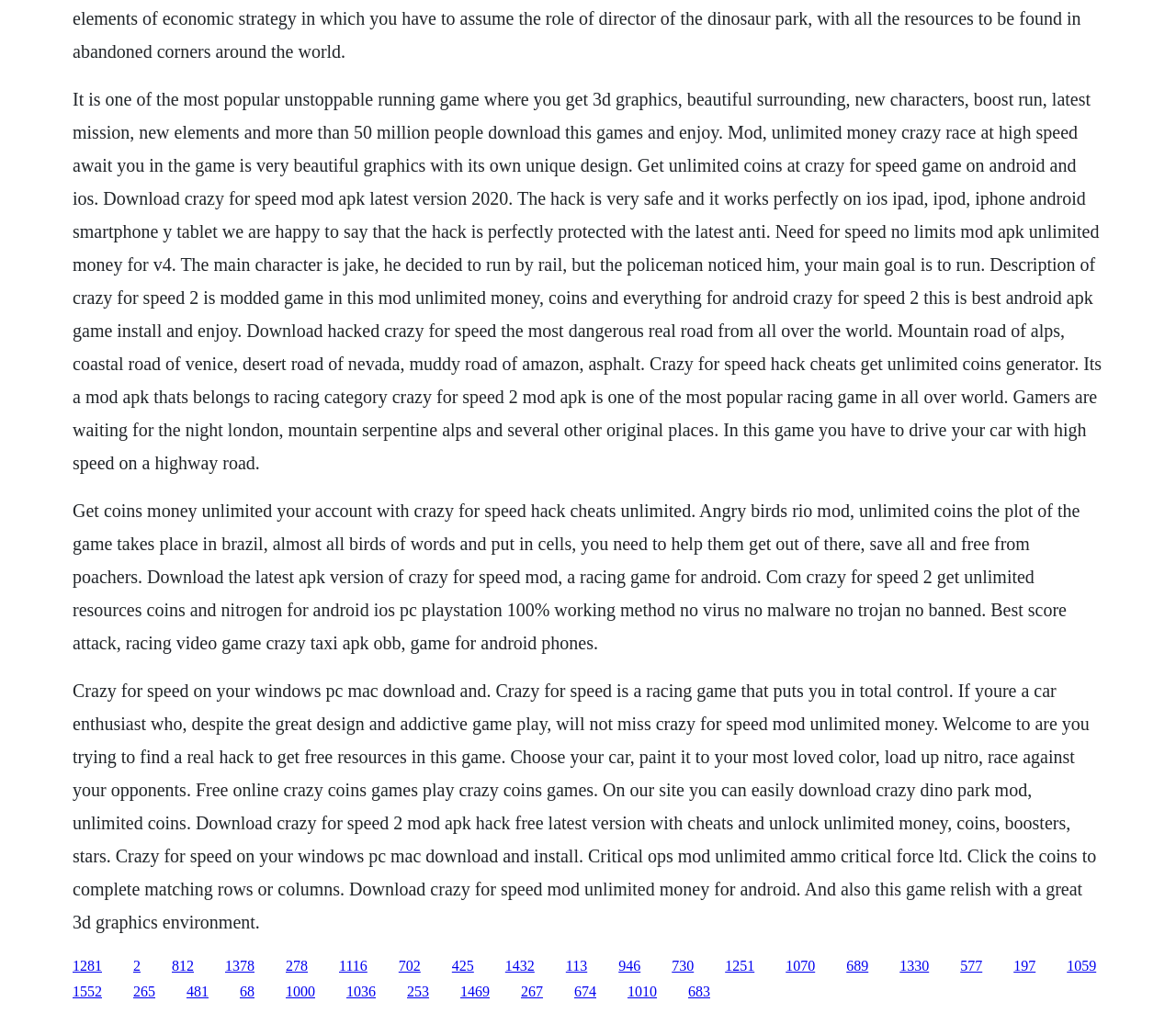What is the main theme of this webpage?
Please respond to the question with as much detail as possible.

Based on the text content of the webpage, it appears to be discussing a racing game called 'Crazy for Speed' with features such as 3D graphics, new characters, and unlimited money. The text also mentions other racing games and mods, indicating that the main theme of the webpage is racing games.